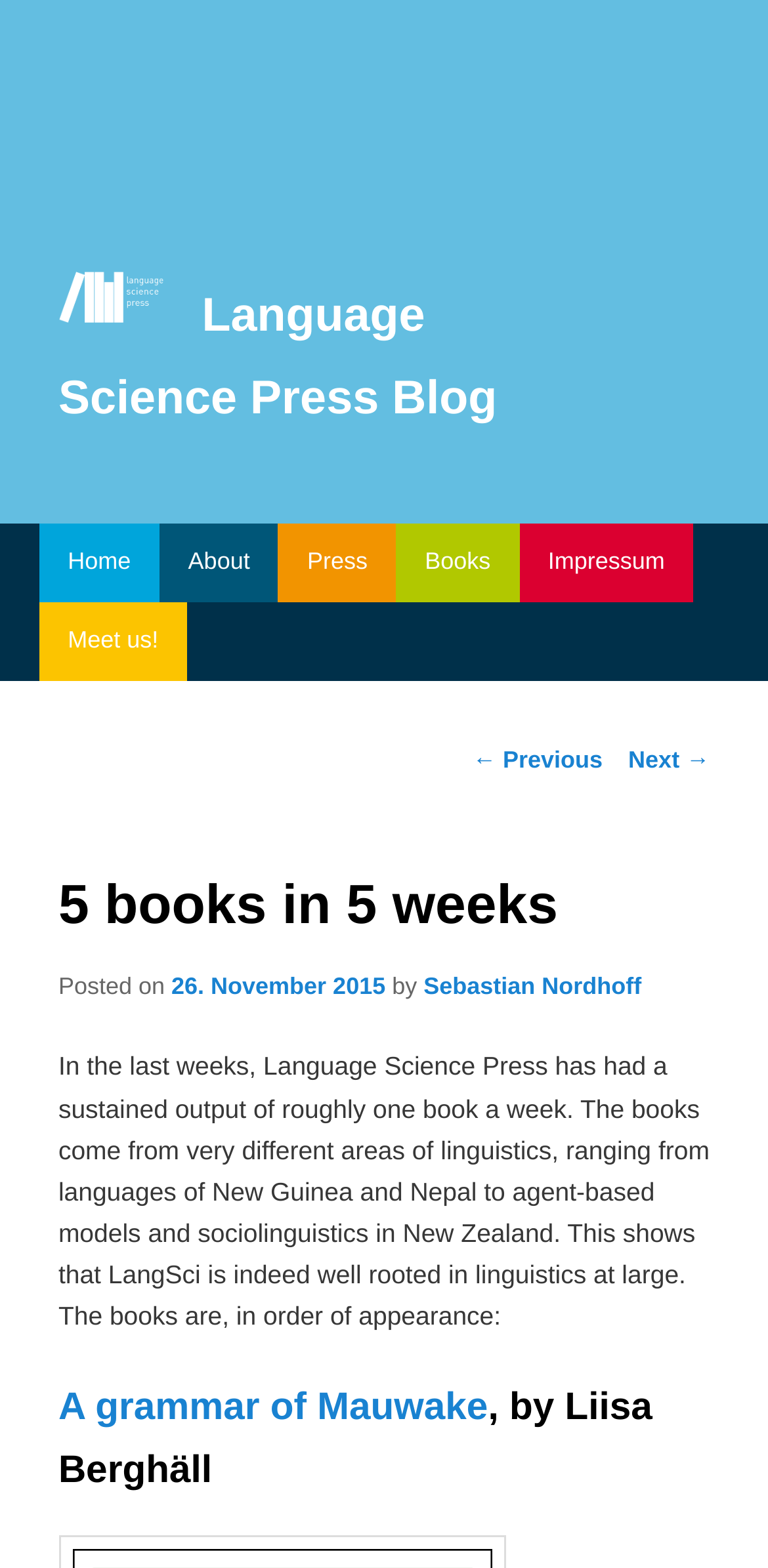Return the bounding box coordinates of the UI element that corresponds to this description: "About". The coordinates must be given as four float numbers in the range of 0 and 1, [left, top, right, bottom].

[0.208, 0.334, 0.363, 0.384]